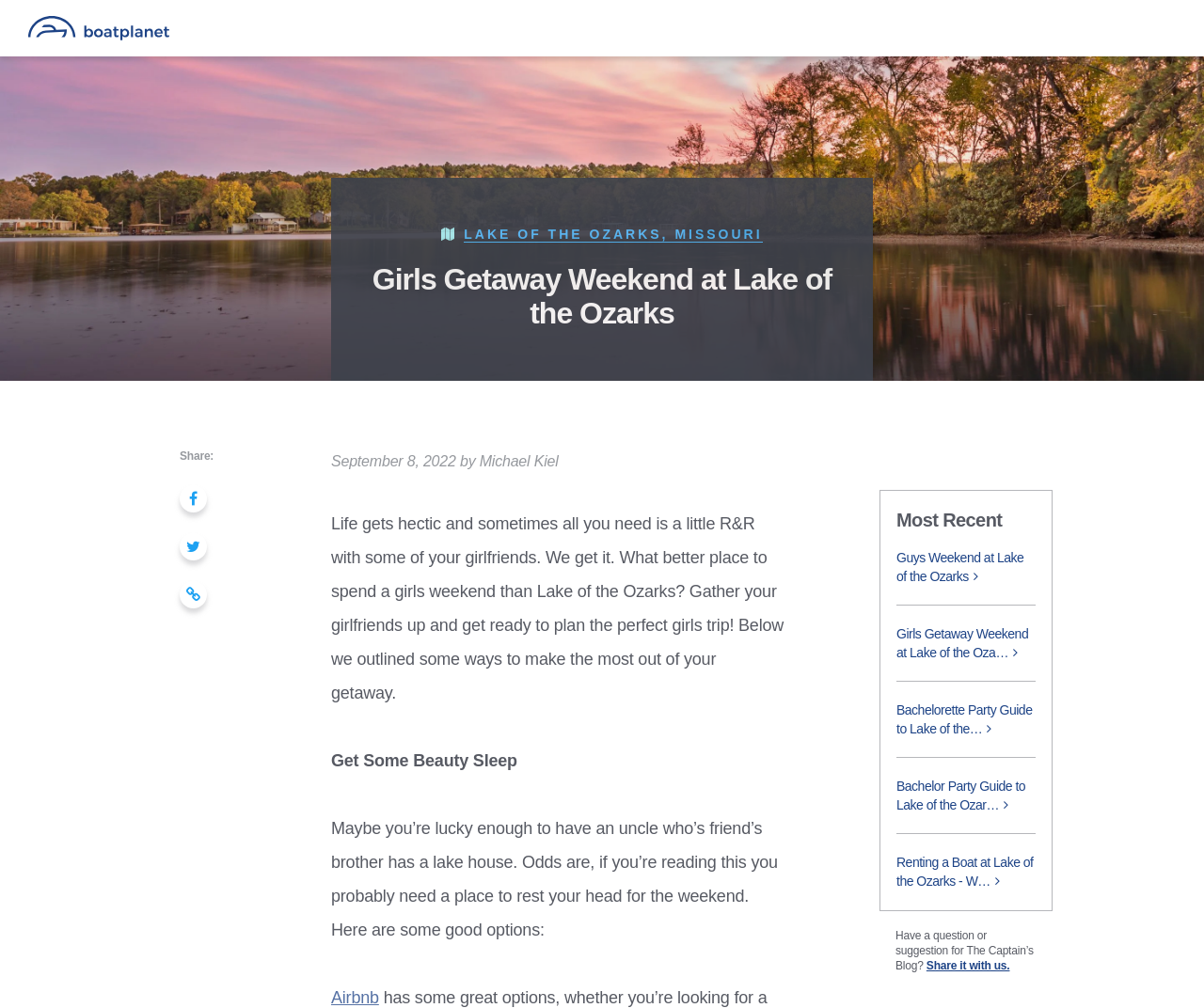Locate the bounding box coordinates of the region to be clicked to comply with the following instruction: "Read the 'Girls Getaway Weekend at Lake of the Ozarks' article". The coordinates must be four float numbers between 0 and 1, in the form [left, top, right, bottom].

[0.297, 0.261, 0.703, 0.328]